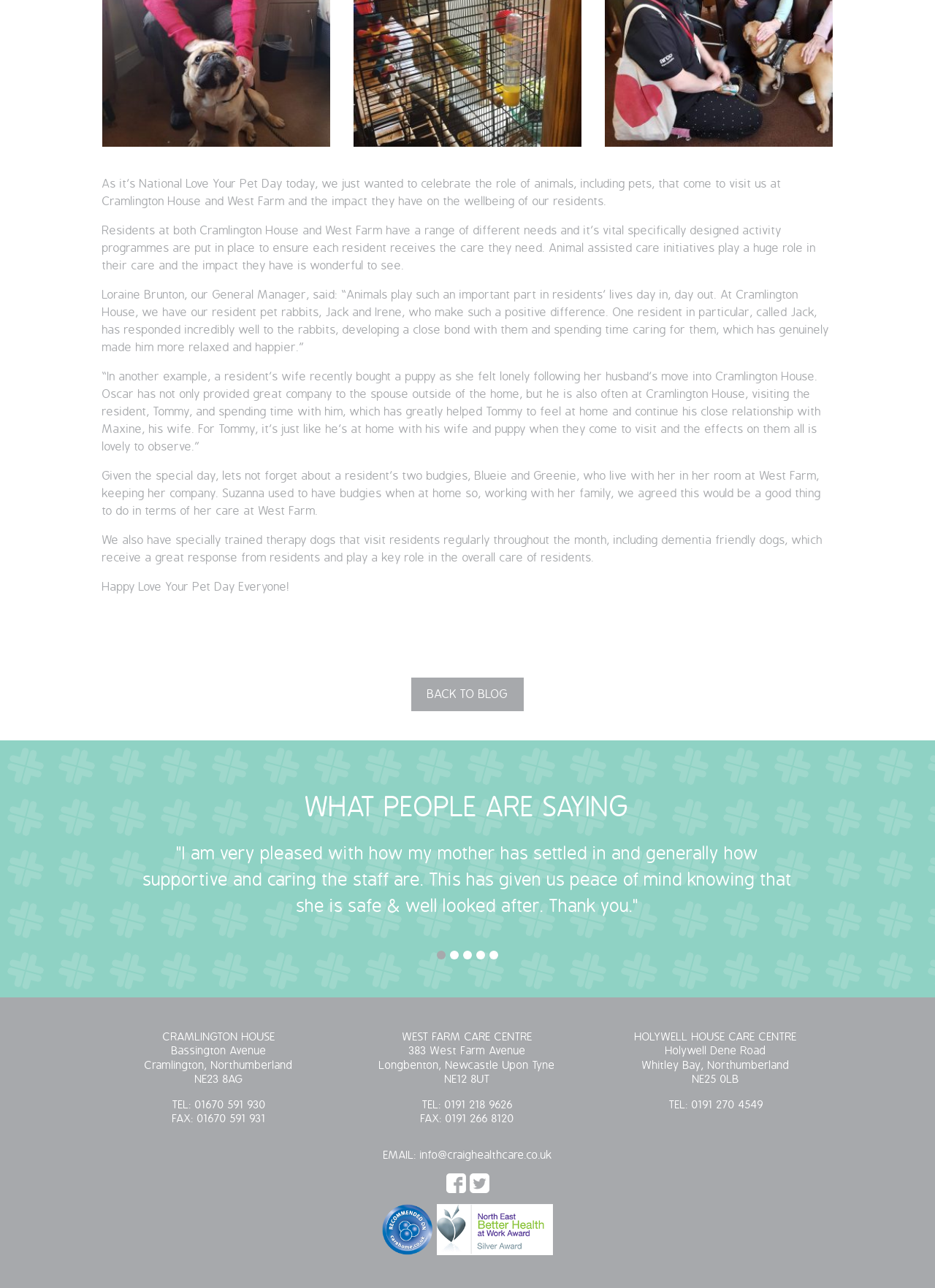Bounding box coordinates should be in the format (top-left x, top-left y, bottom-right x, bottom-right y) and all values should be floating point numbers between 0 and 1. Determine the bounding box coordinate for the UI element described as: Back to Blog

[0.44, 0.526, 0.56, 0.552]